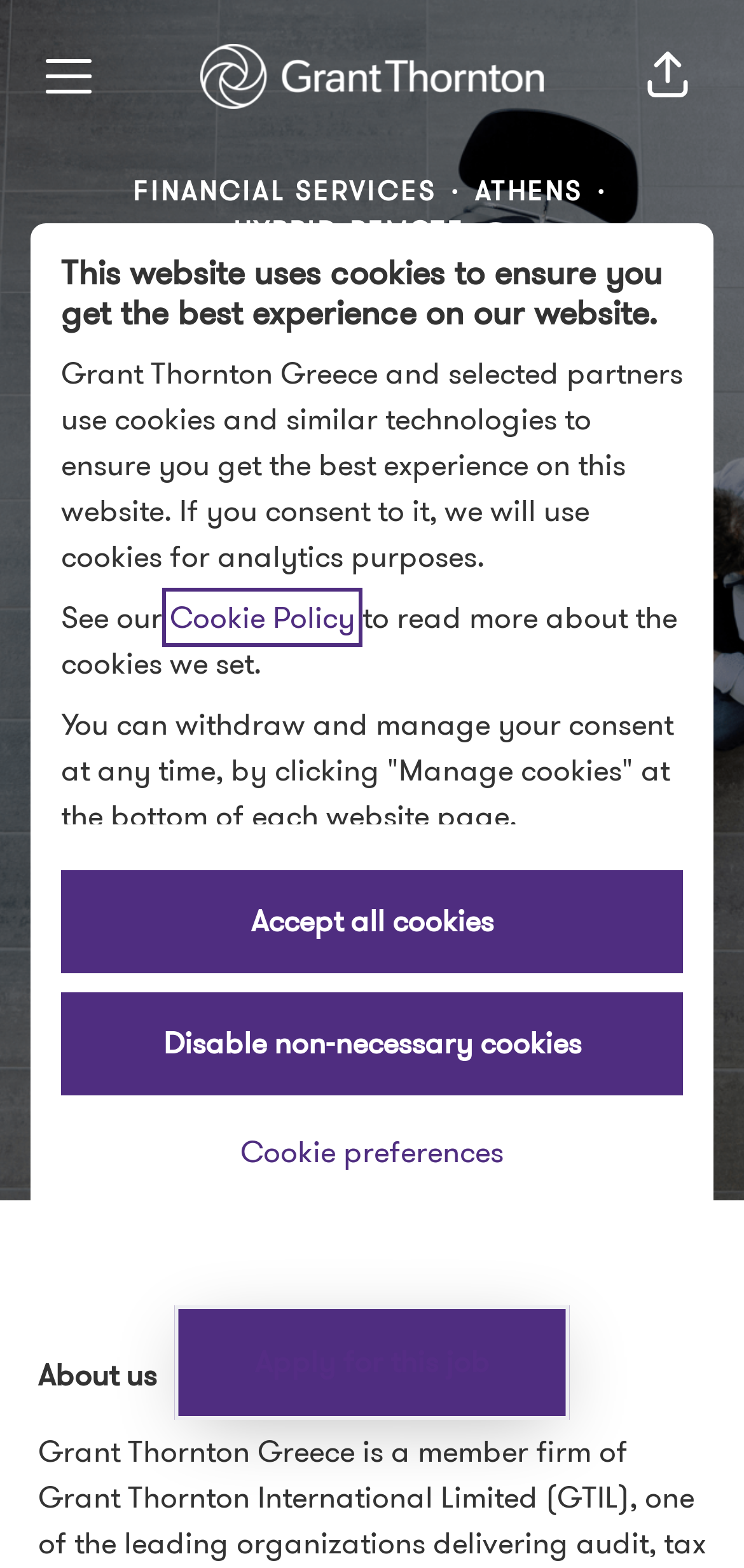Provide a one-word or short-phrase response to the question:
What is the location of the job?

Athens